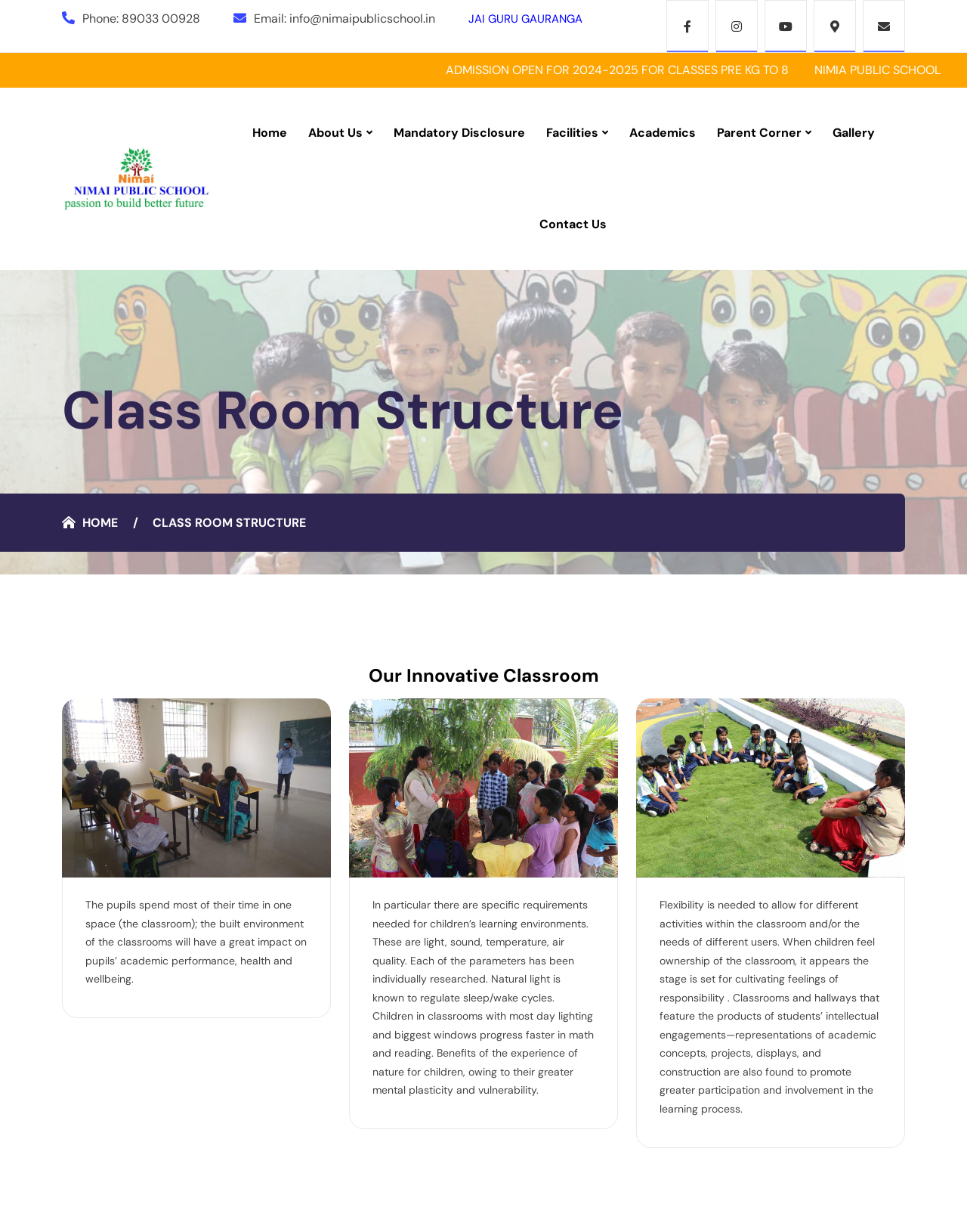Please determine the bounding box of the UI element that matches this description: alt="Course Img". The coordinates should be given as (top-left x, top-left y, bottom-right x, bottom-right y), with all values between 0 and 1.

[0.658, 0.632, 0.936, 0.645]